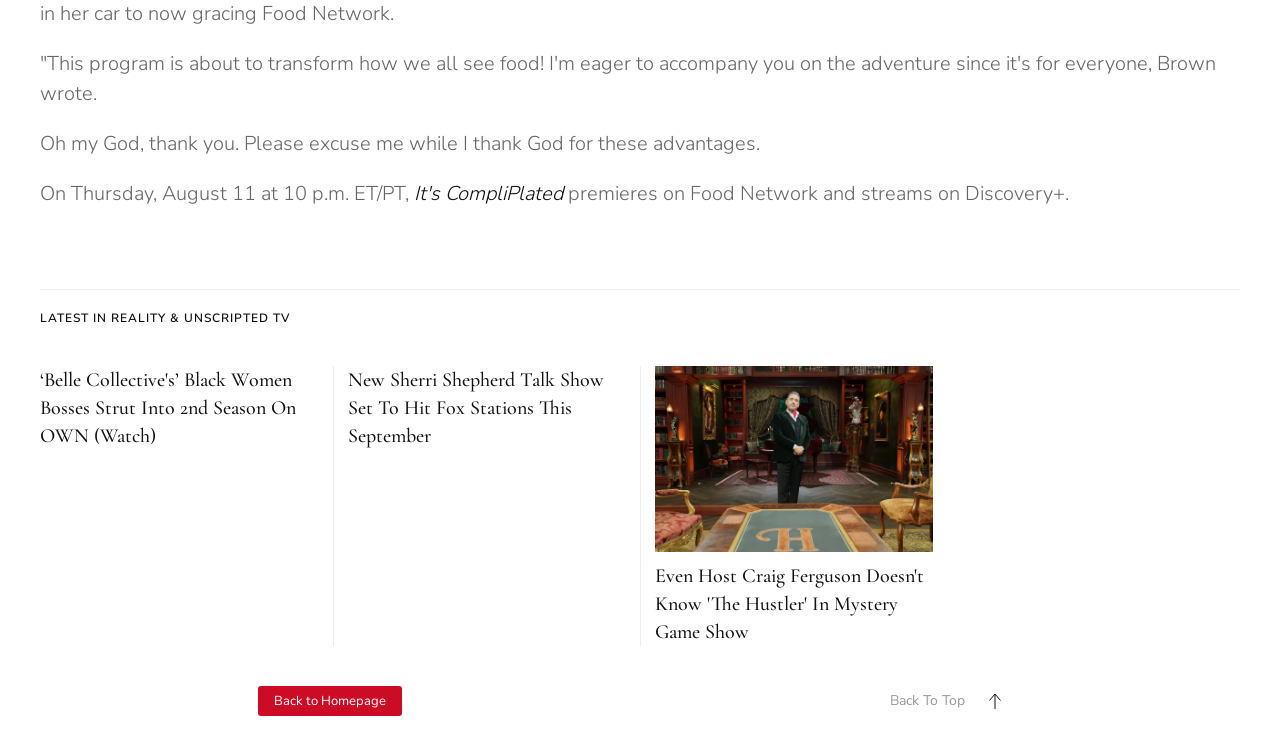Provide your answer to the question using just one word or phrase: What is the name of the game show hosted by Craig Ferguson?

The Hustler